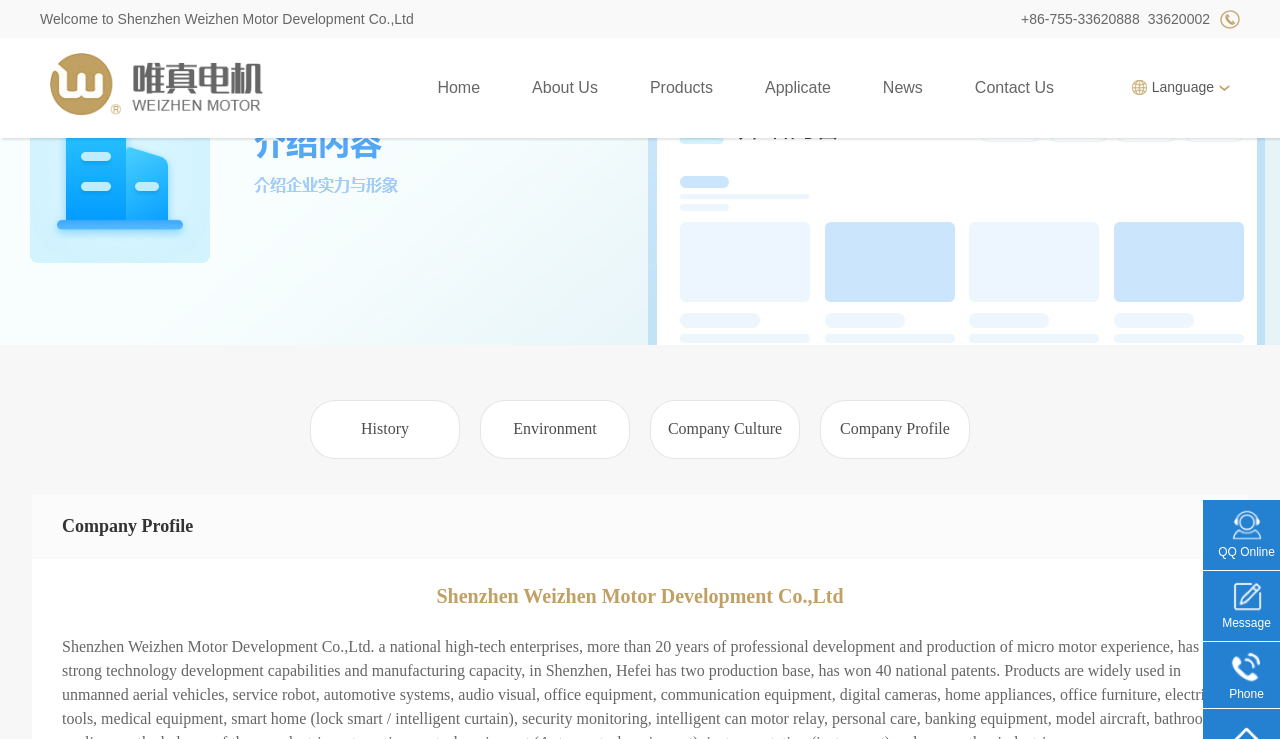Specify the bounding box coordinates of the element's region that should be clicked to achieve the following instruction: "Call the phone number". The bounding box coordinates consist of four float numbers between 0 and 1, in the format [left, top, right, bottom].

[0.798, 0.015, 0.89, 0.037]